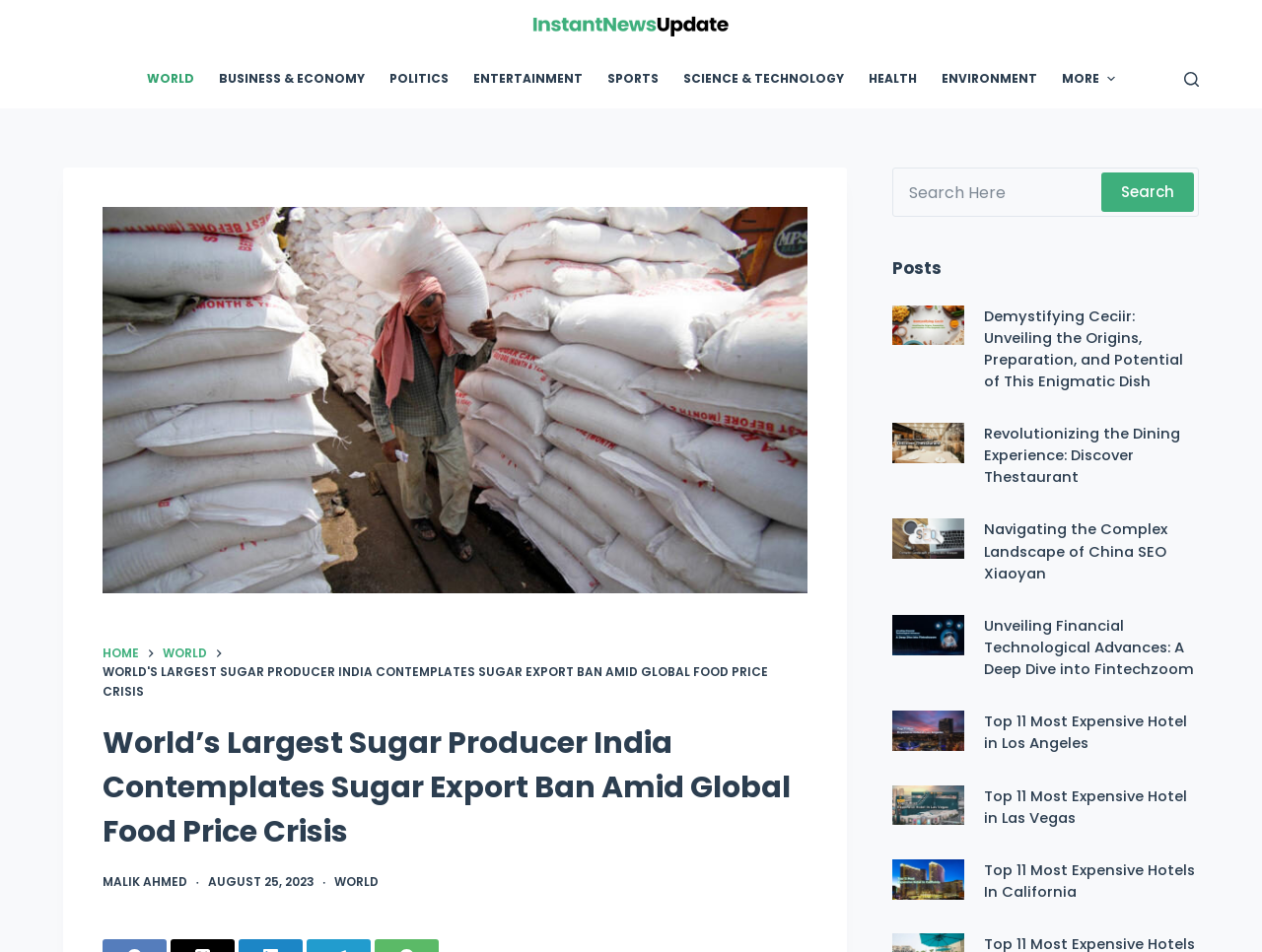Analyze the image and deliver a detailed answer to the question: What is the logo of the news website?

The logo of the news website is InstantNewsUpdate, which can be found at the top left corner of the webpage, inside the navigation menu.